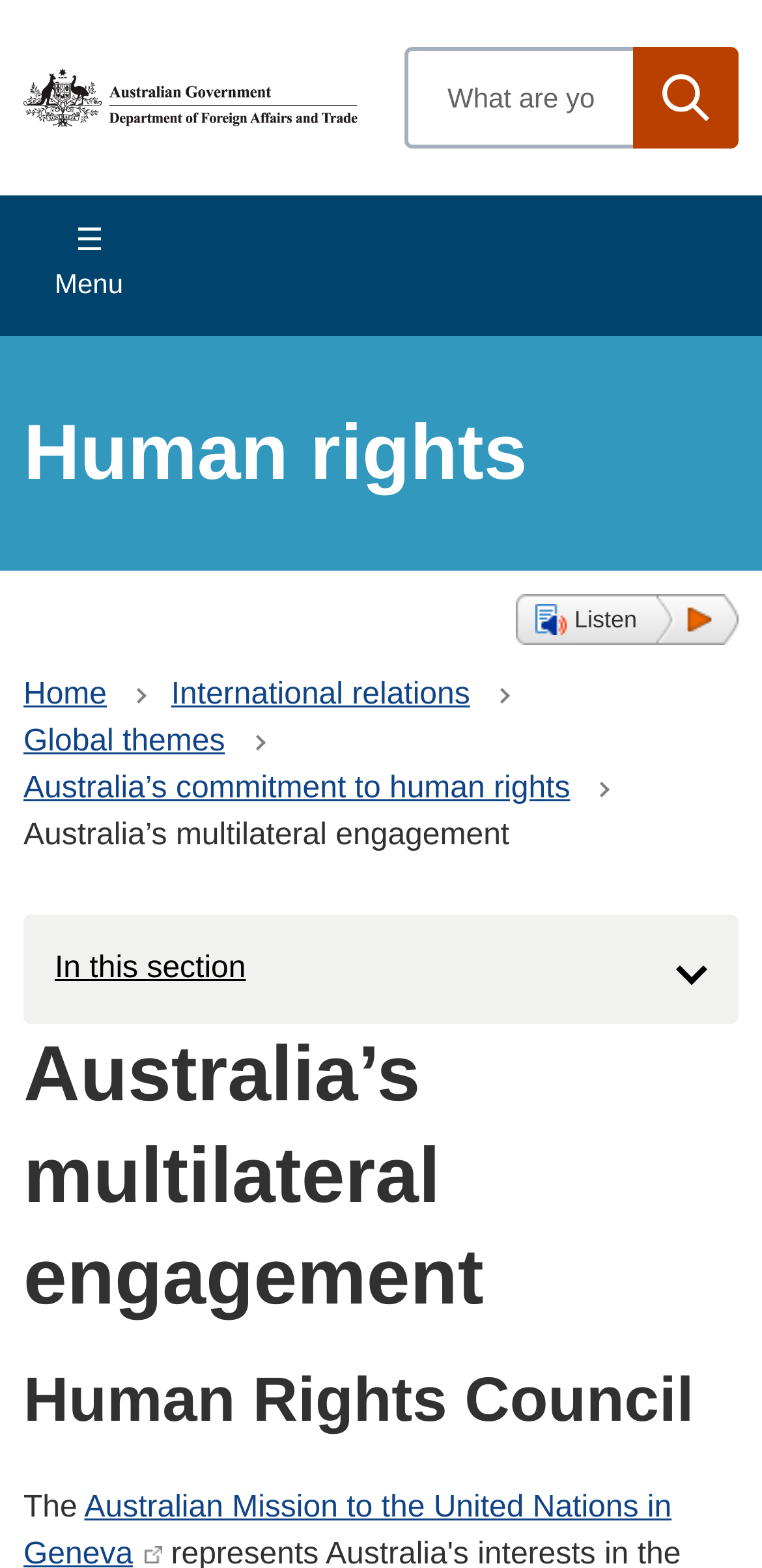Detail the various sections and features present on the webpage.

The webpage is about Australia's multilateral engagement, specifically focusing on human rights. At the top-left corner, there is a "Skip to main content" link, followed by a "Home" link. A search bar is located at the top-center, consisting of a text box and a "Search" button. 

Below the search bar, there is a main navigation menu that spans the entire width of the page. The menu has a "☰ Menu" button on the left, which controls the main navigation. 

Upon expanding the menu, several options appear, including "Human rights", a "Listen" button, and a breadcrumb navigation section. The breadcrumb section displays the page's hierarchy, with links to "Home", "International relations", "Global themes", "Australia’s commitment to human rights", and the current page, "Australia’s multilateral engagement". 

To the right of the breadcrumb section, there is a side navigation menu. It has an "In this section" button that controls the navigation. 

The main content of the page is divided into sections, with headings such as "Australia’s multilateral engagement", "Human Rights Council", and a paragraph starting with "The". 

At the bottom-right corner, there is a "Back to top" link.